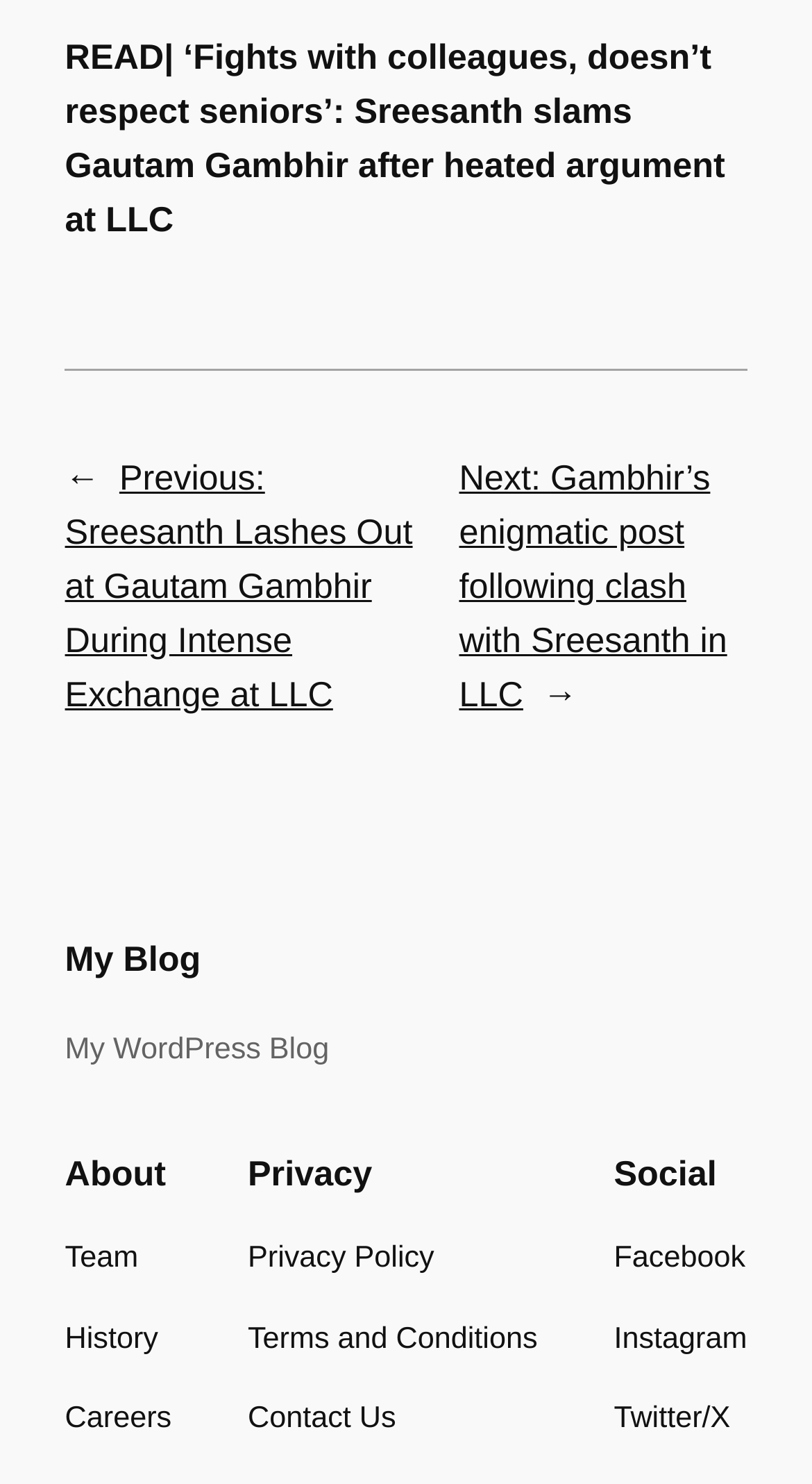Can you find the bounding box coordinates of the area I should click to execute the following instruction: "Learn about the team"?

[0.08, 0.833, 0.17, 0.865]